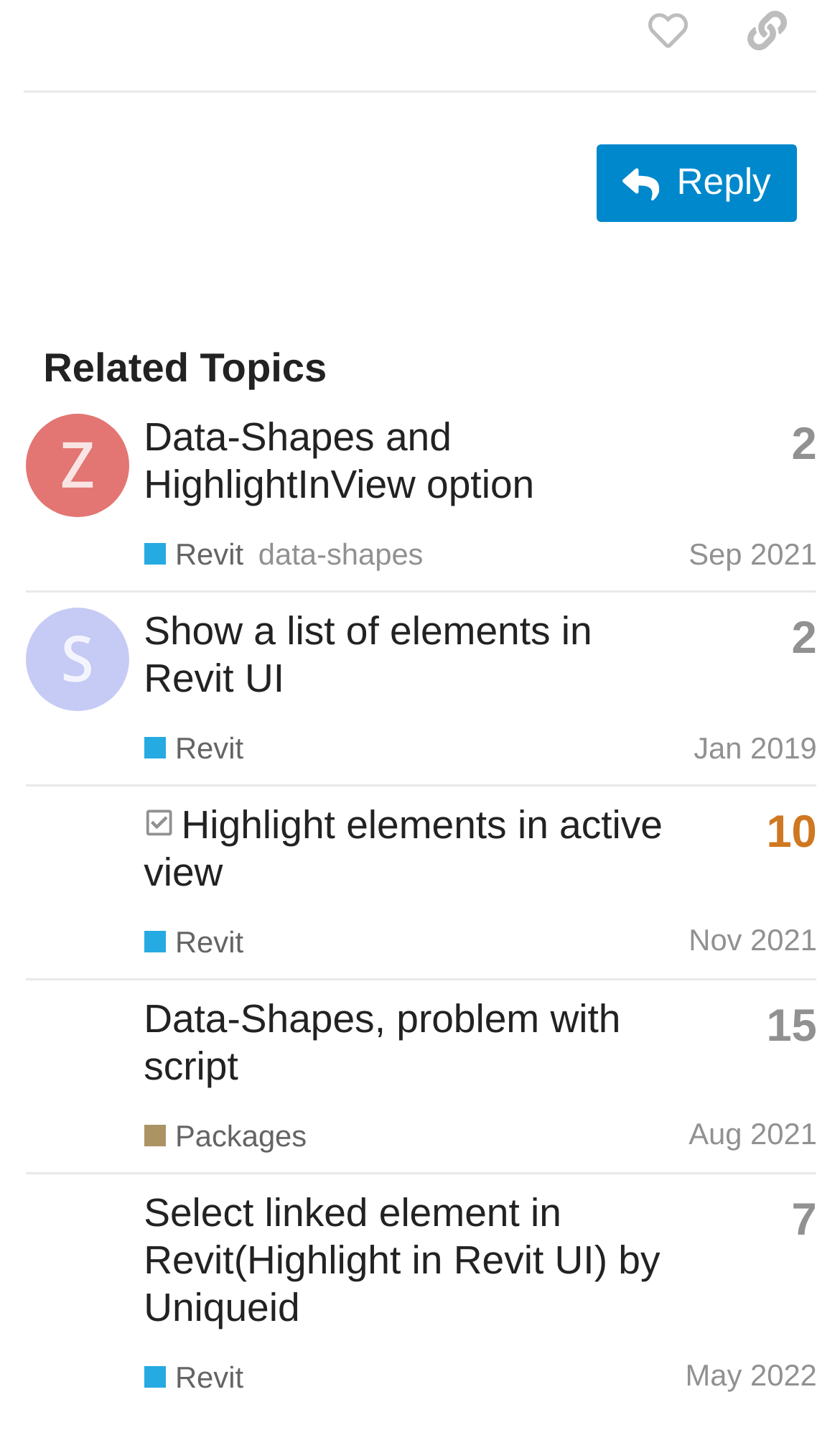Identify the bounding box coordinates for the UI element that matches this description: "Highlight elements in active view".

[0.171, 0.554, 0.789, 0.618]